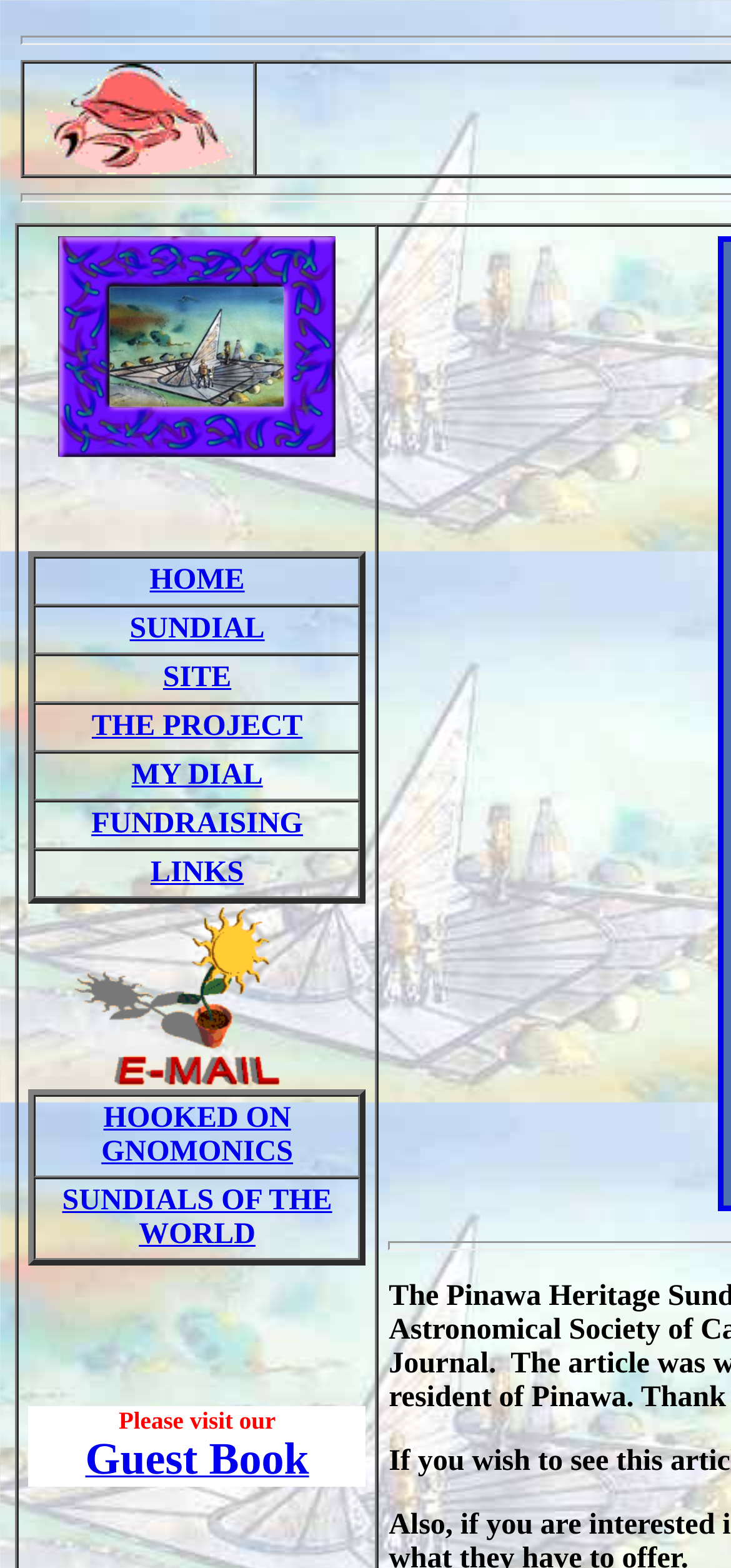Produce an elaborate caption capturing the essence of the webpage.

The webpage is about the Journal of the Royal Astronomical Society of Canada. At the top, there is a grid cell containing the text "Cancer: Jun.21-Jul.22" with an associated image. Below this, there is a large image titled "Pinawa Heritage Sundial Conceptual Design".

On the left side of the page, there is a table with multiple rows, each containing a link to a different section of the website, including "HOME", "SUNDIAL", "SITE", "THE PROJECT", "MY DIAL", "FUNDRAISING", and "LINKS". These links are stacked vertically, with "HOME" at the top and "LINKS" at the bottom.

To the right of this table, there is another table with two rows. The first row contains an image and a link to "E-mail". Below this, there is a table with two rows, each containing a link to a different article, "HOOKED ON GNOMONICS" and "SUNDIALS OF THE WORLD". These links are stacked vertically, with "HOOKED ON GNOMONICS" at the top and "SUNDIALS OF THE WORLD" at the bottom.

At the bottom of the page, there is a table with three rows. The first row contains an image, the second row is empty, and the third row contains a link to the "Guest Book".